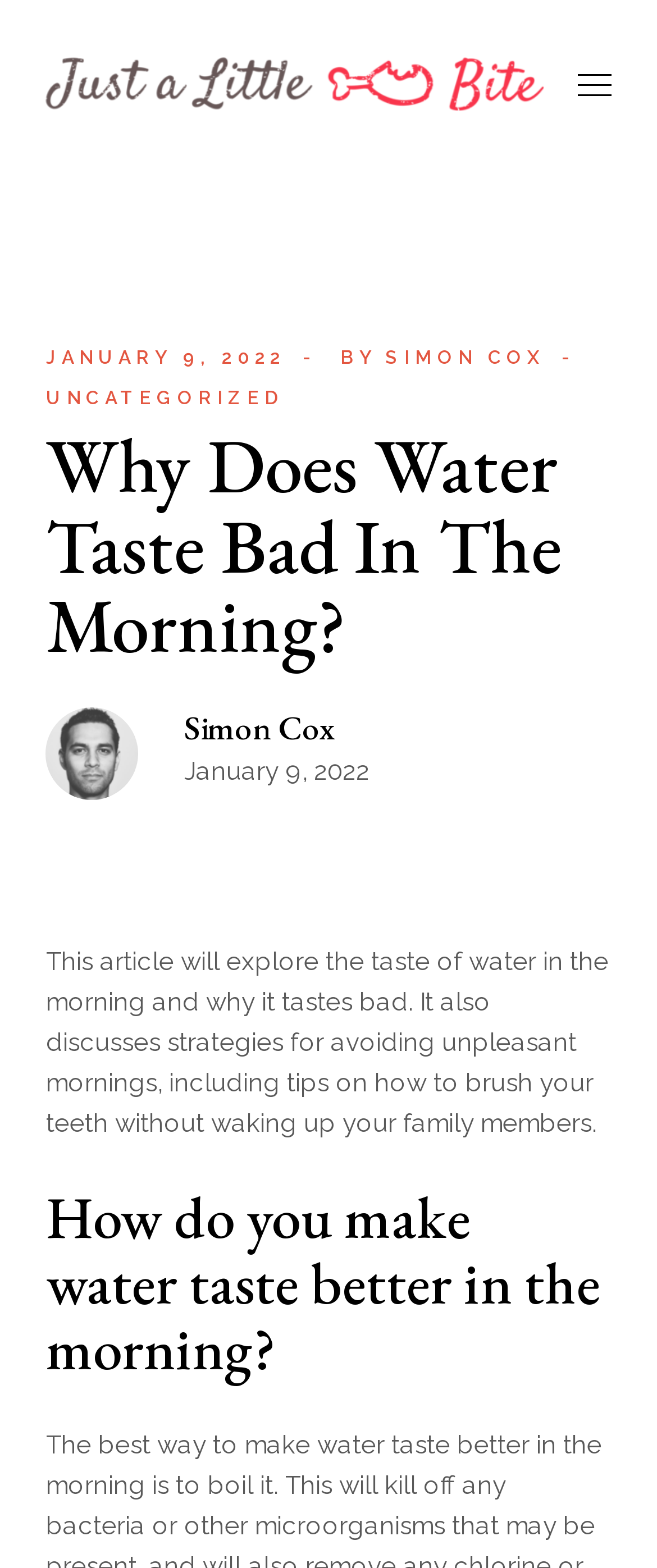What is the author's name?
Carefully examine the image and provide a detailed answer to the question.

I found the author's name by looking at the text 'BY SIMON COX' which is located below the date of the article.